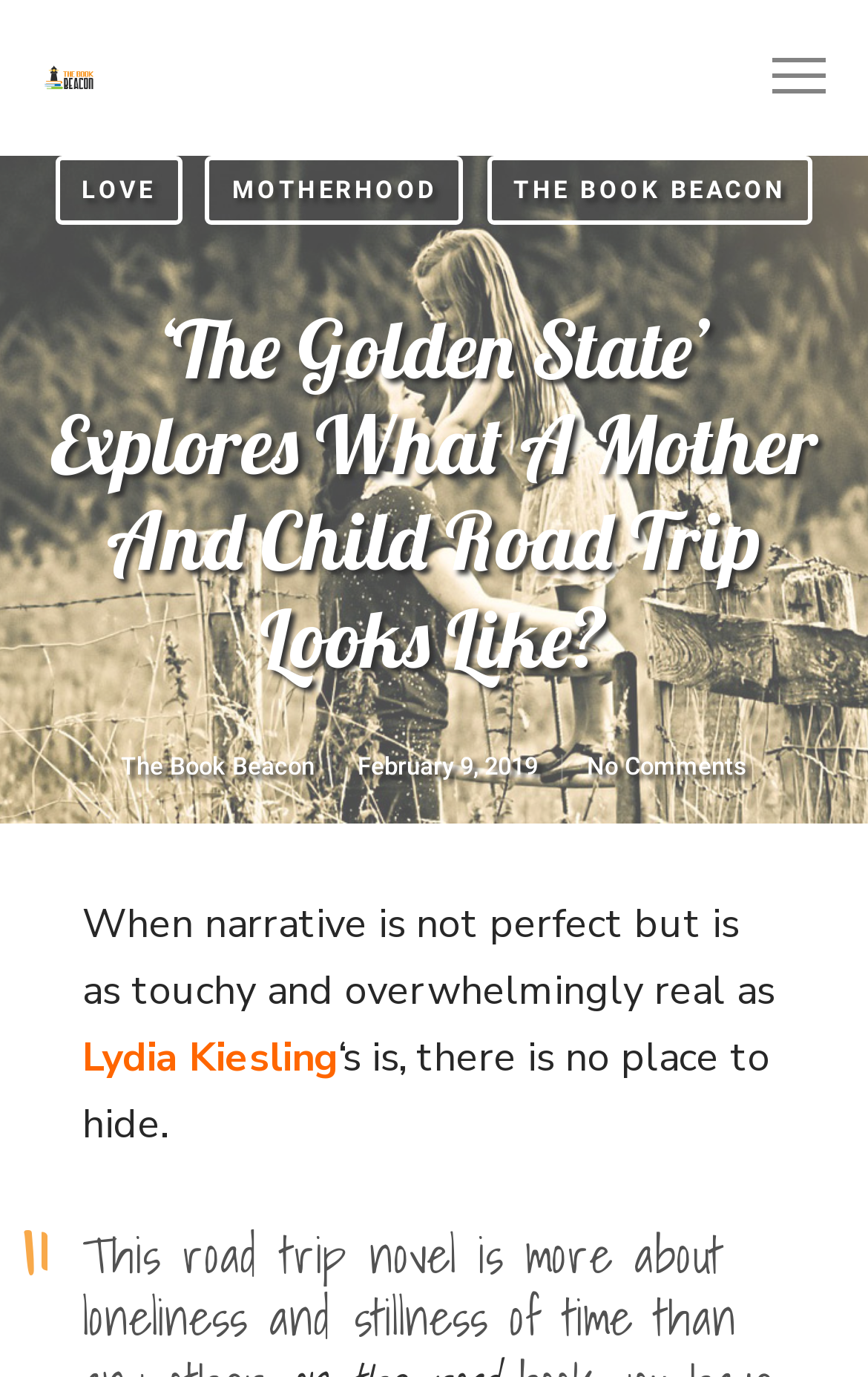Could you please study the image and provide a detailed answer to the question:
What is the name of the book being discussed?

The question is asking about the title of the book being discussed on the webpage. By looking at the heading element, we can see that the title is '‘The Golden State’ Explores What A Mother And Child Road Trip Looks Like?'. Therefore, the answer is 'The Golden State'.